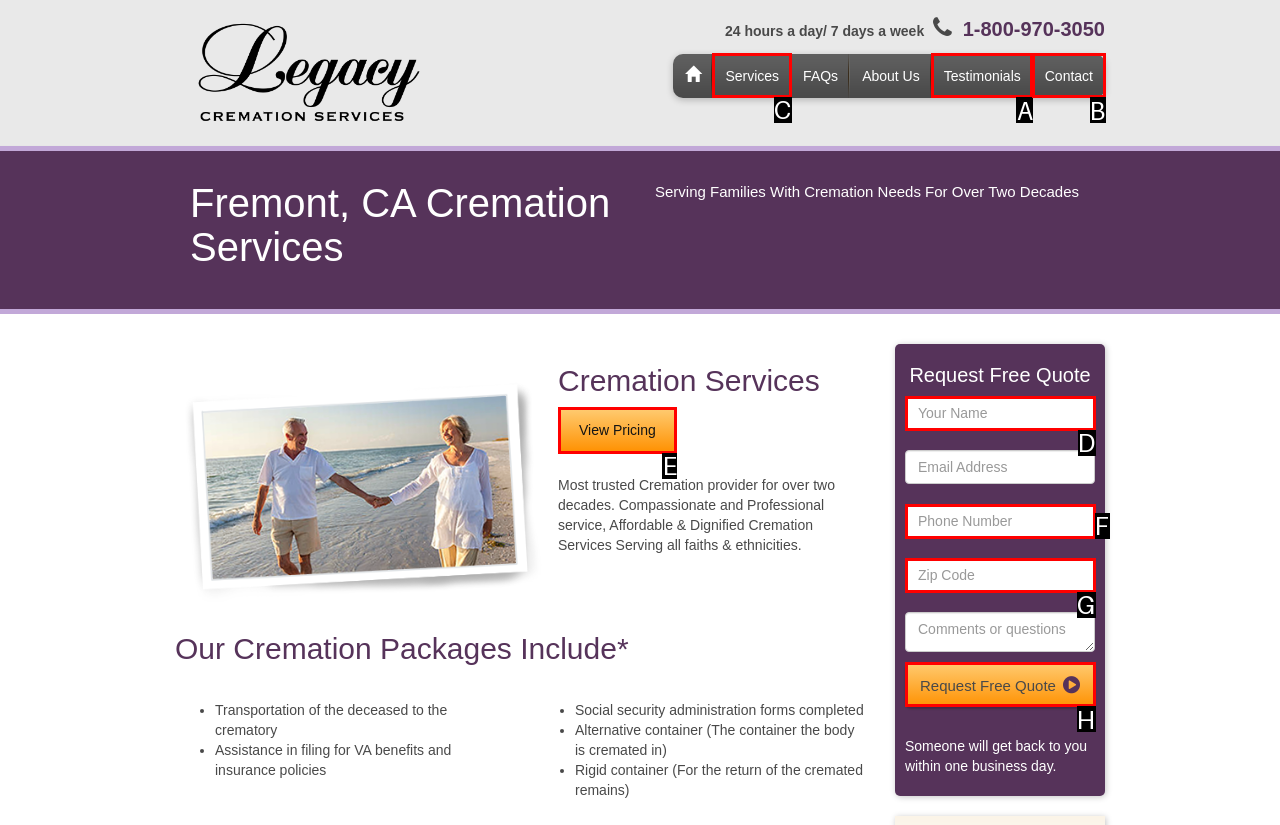Indicate the letter of the UI element that should be clicked to accomplish the task: Click the Services link. Answer with the letter only.

C